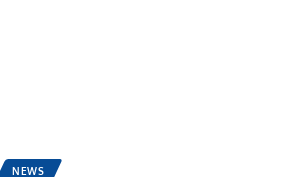Describe every aspect of the image in detail.

The image titled "medical writing" is likely associated with an article that discusses the significant role of writing in the healthcare field. It emphasizes the importance of effective communication in medical settings and how it can impact patient care. The accompanying heading, "Words That Heal: the Power of Medical Writing in Healthcare," suggests an exploration of how medical writing influences understanding and outcomes in health contexts. This image is displayed alongside related articles, reinforcing its relevance in the broader discourse of health news and information.